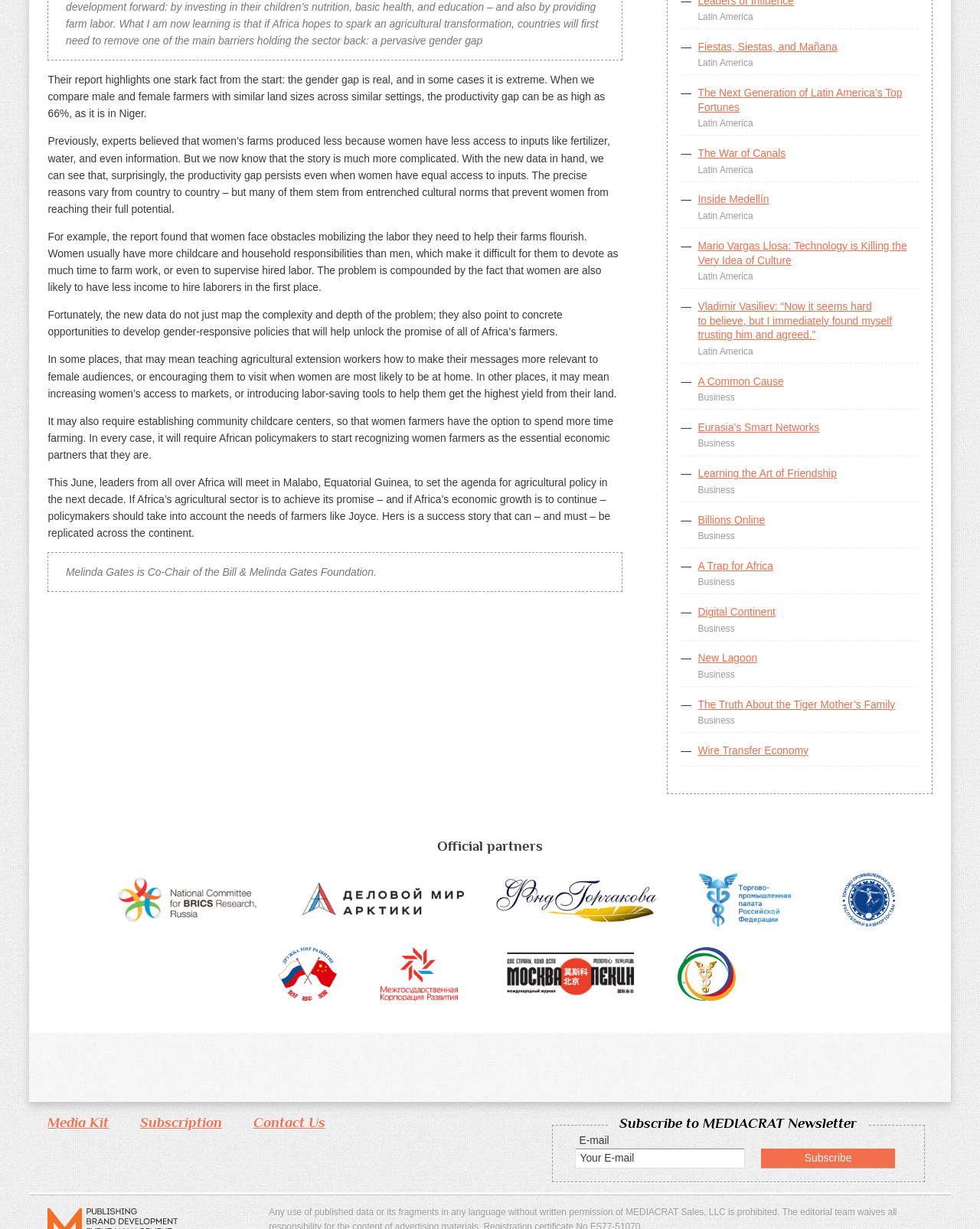Can you find the bounding box coordinates of the area I should click to execute the following instruction: "Click the 'Subscribe' button"?

[0.777, 0.935, 0.913, 0.95]